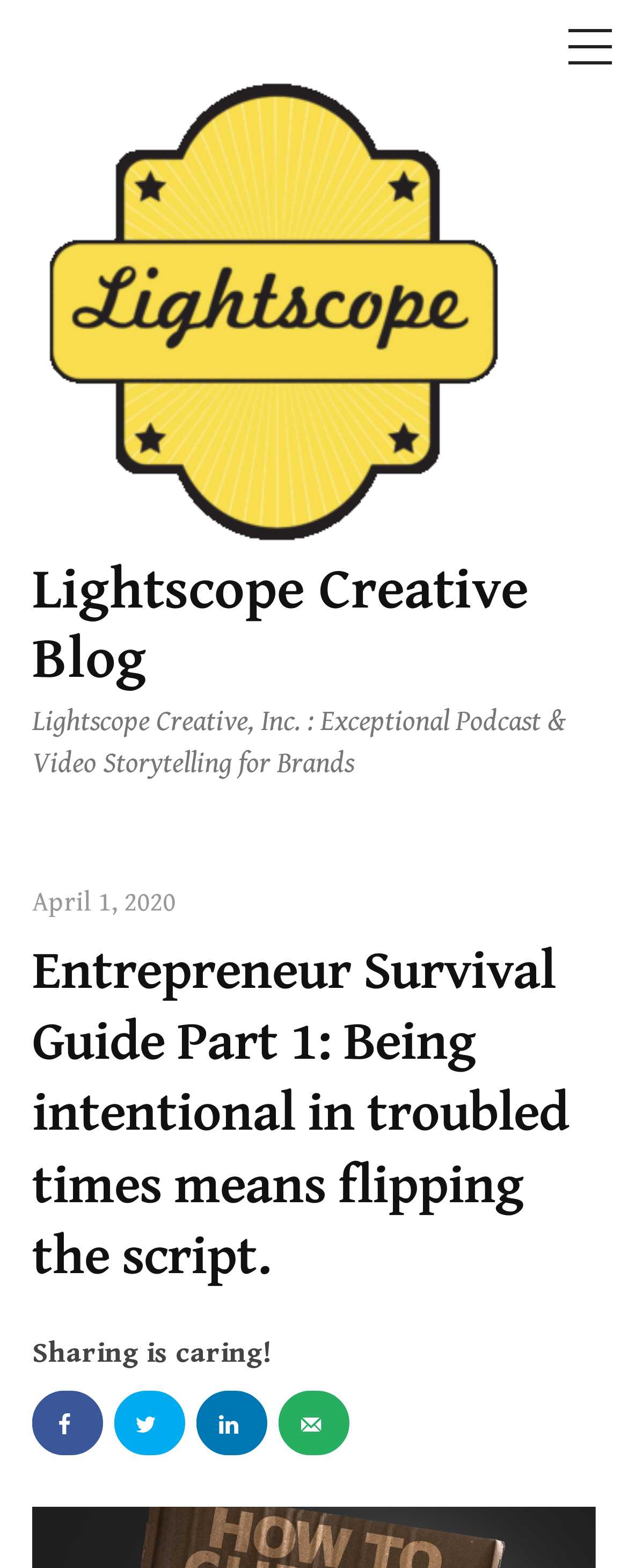Please identify the bounding box coordinates of the clickable element to fulfill the following instruction: "Go to 'Lightscope Creative Blog'". The coordinates should be four float numbers between 0 and 1, i.e., [left, top, right, bottom].

[0.051, 0.188, 0.821, 0.21]